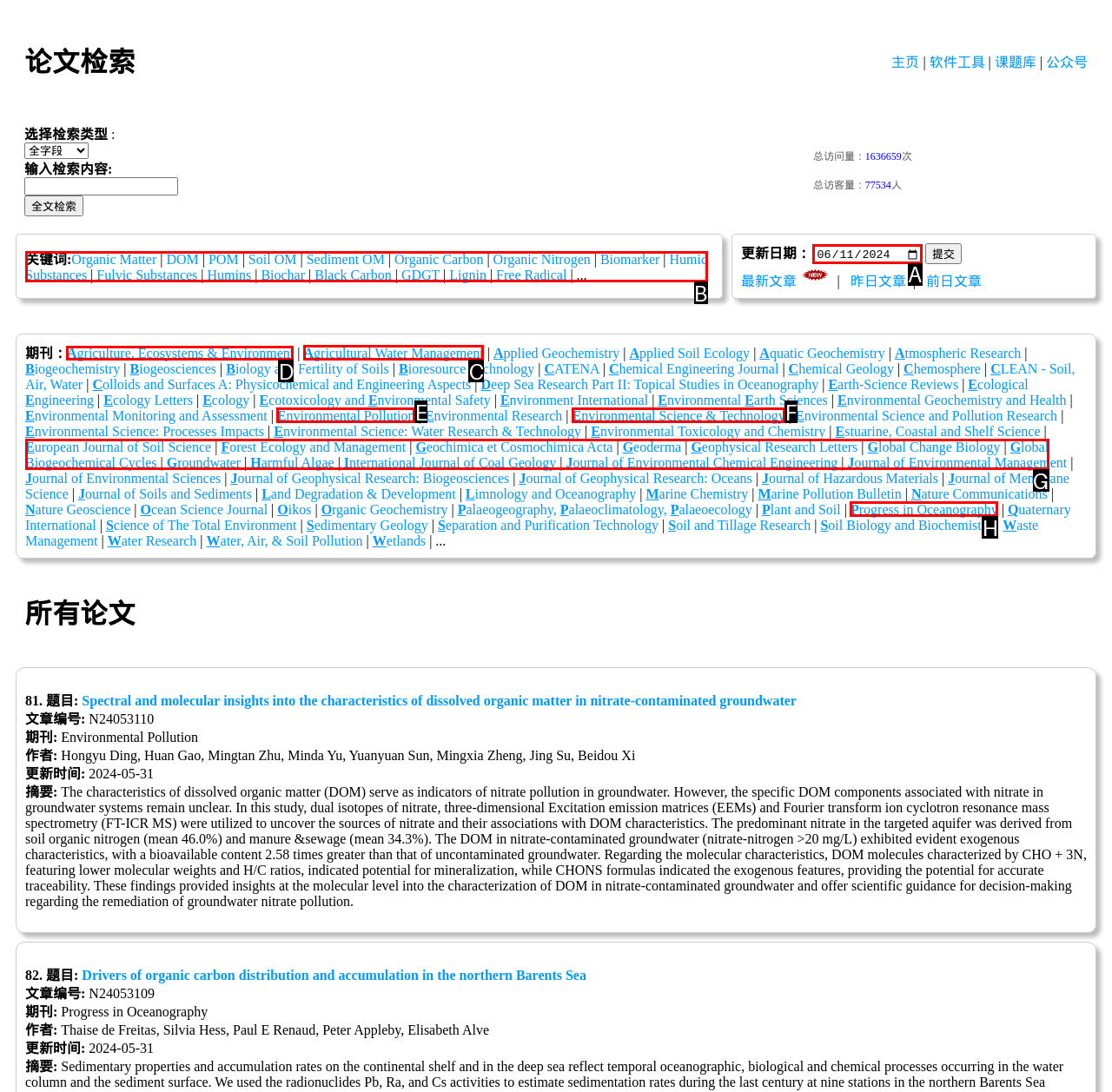Point out the UI element to be clicked for this instruction: Browse papers by journal. Provide the answer as the letter of the chosen element.

D